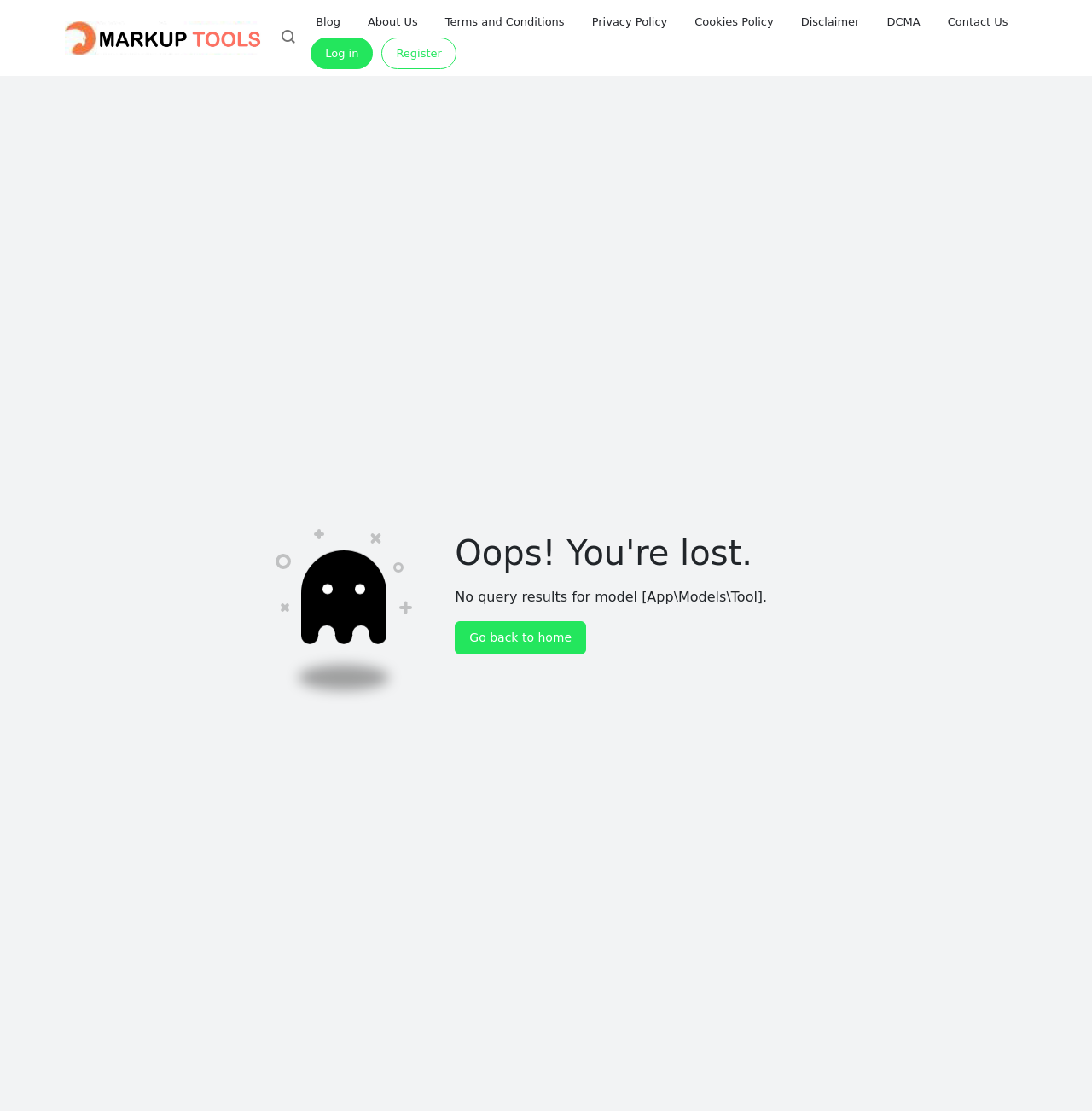Provide the bounding box coordinates of the section that needs to be clicked to accomplish the following instruction: "Go to the blog."

[0.277, 0.006, 0.324, 0.033]